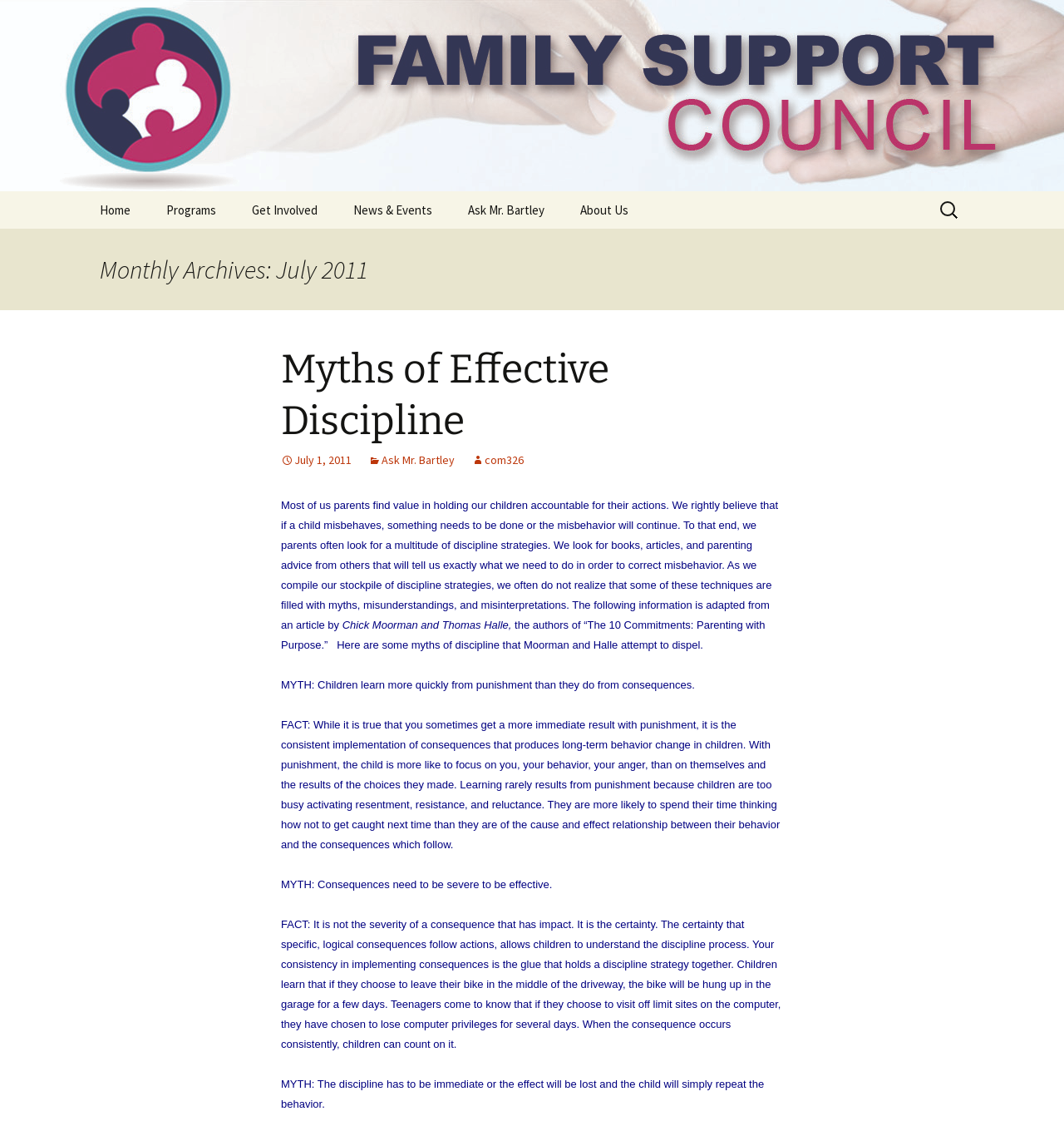Give a concise answer using one word or a phrase to the following question:
How many programs are listed?

12